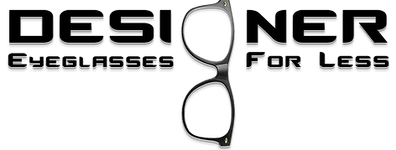Give a thorough description of the image, including any visible elements and their relationships.

The image features the logo for "Designer Eyeglasses For Less," prominently displaying the brand name in a bold, modern font. The word "DESIGNER" is positioned at the top, capturing attention with its striking capitalization, while "Eyeglasses" is placed beneath in a slightly smaller size. The phrase "For Less" suggests affordability, creating an appealing proposition for potential customers. Central to the design is a stylized graphic representation of eyeglasses, reinforcing the focus on eyewear. The overall aesthetic conveys a sense of elegance and quality, appealing to consumers looking for fashionable yet budget-friendly eyewear options. The logo is a key visual element that encapsulates the brand's commitment to offering designer styles at accessible prices.